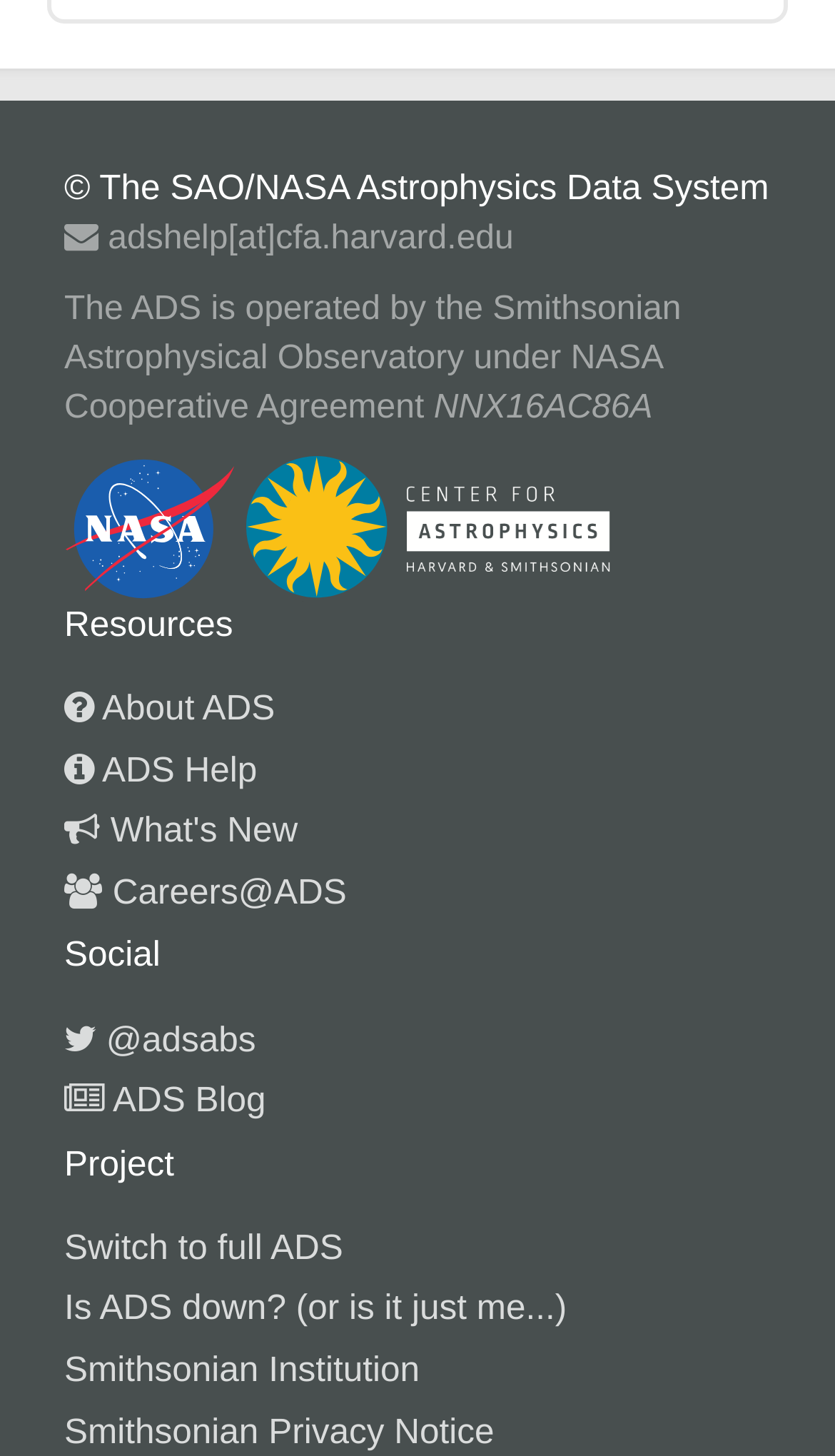What is the purpose of the 'ADS Help' link?
Give a comprehensive and detailed explanation for the question.

The 'ADS Help' link is located under the 'Resources' section, and its purpose is to provide help or support about the Astrophysics Data System (ADS). The link has a bounding box coordinate of [0.077, 0.516, 0.308, 0.542] and is represented by the Unicode character ''.